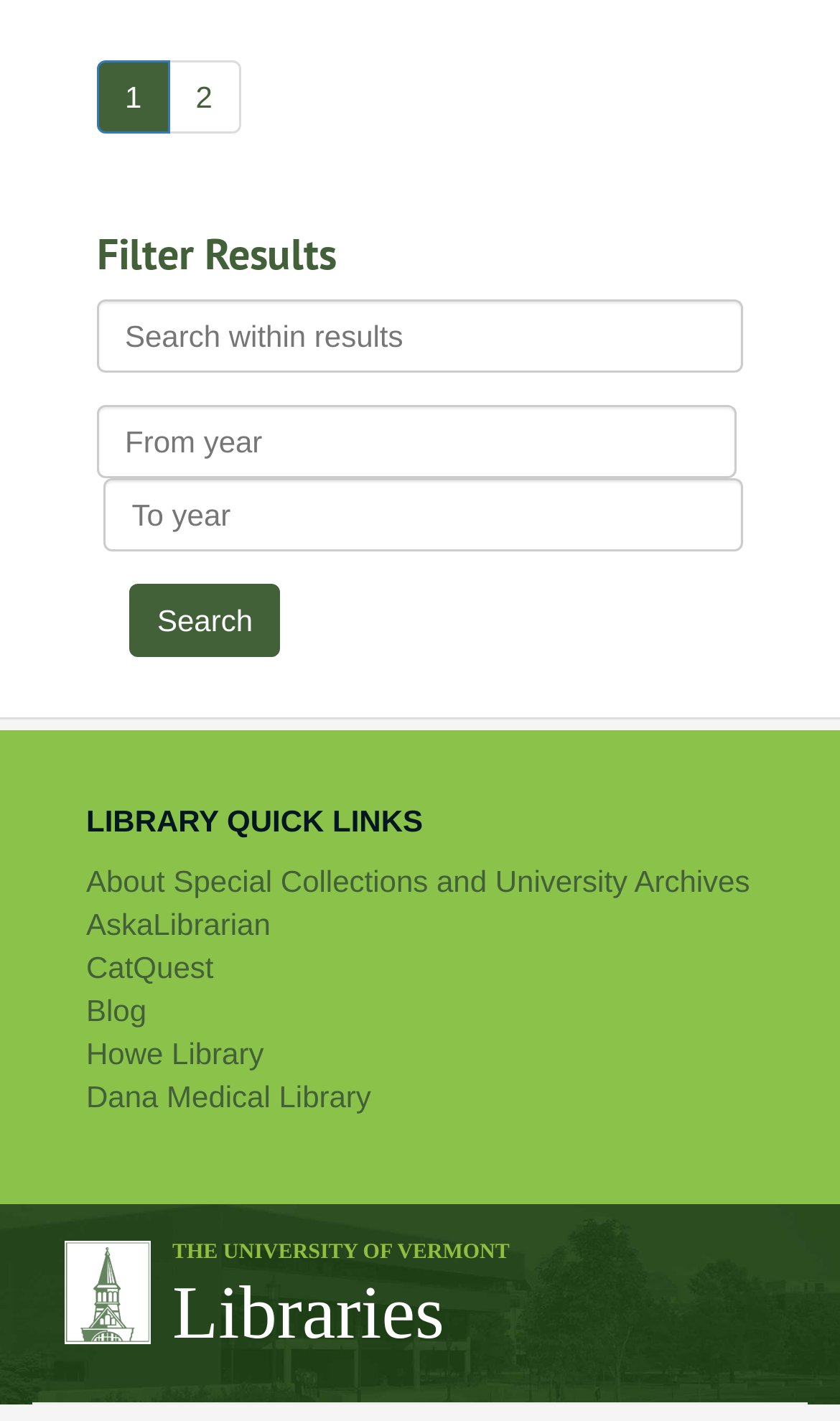What is the institution associated with this webpage?
Please answer the question as detailed as possible based on the image.

The image at the bottom of the webpage displays the logo of the University of Vermont, and the heading 'THE UNIVERSITY OF VERMONT' is also present. This suggests that the institution associated with this webpage is the University of Vermont.